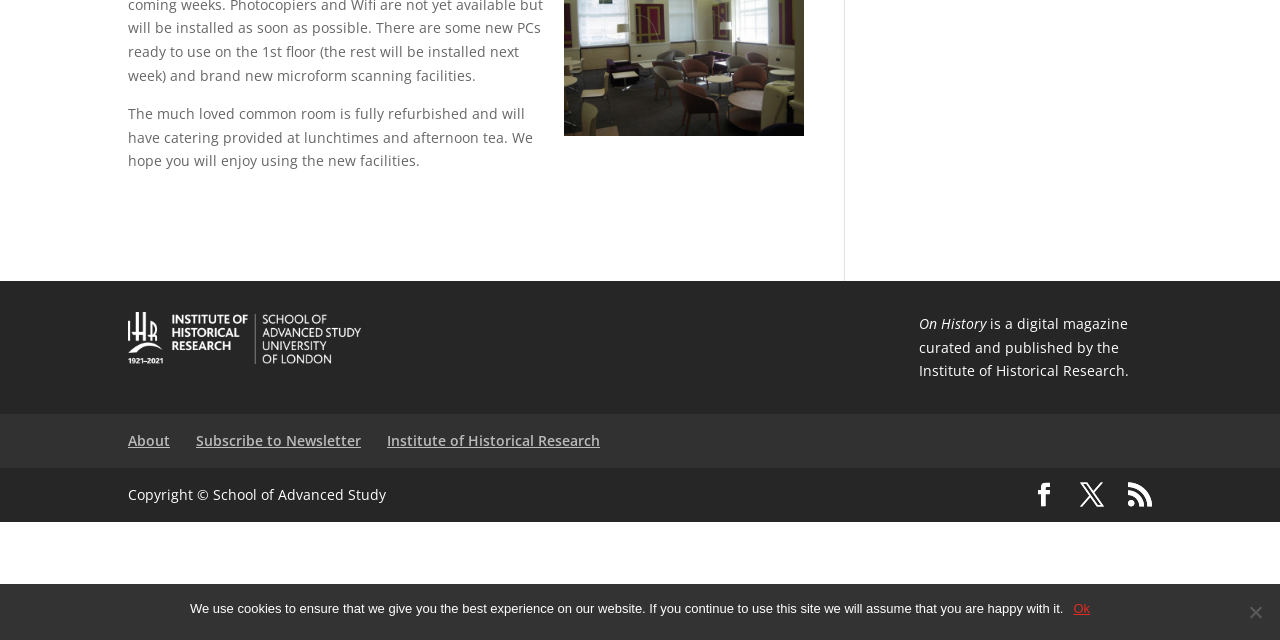Please determine the bounding box of the UI element that matches this description: Southern Changes. The coordinates should be given as (top-left x, top-left y, bottom-right x, bottom-right y), with all values between 0 and 1.

None